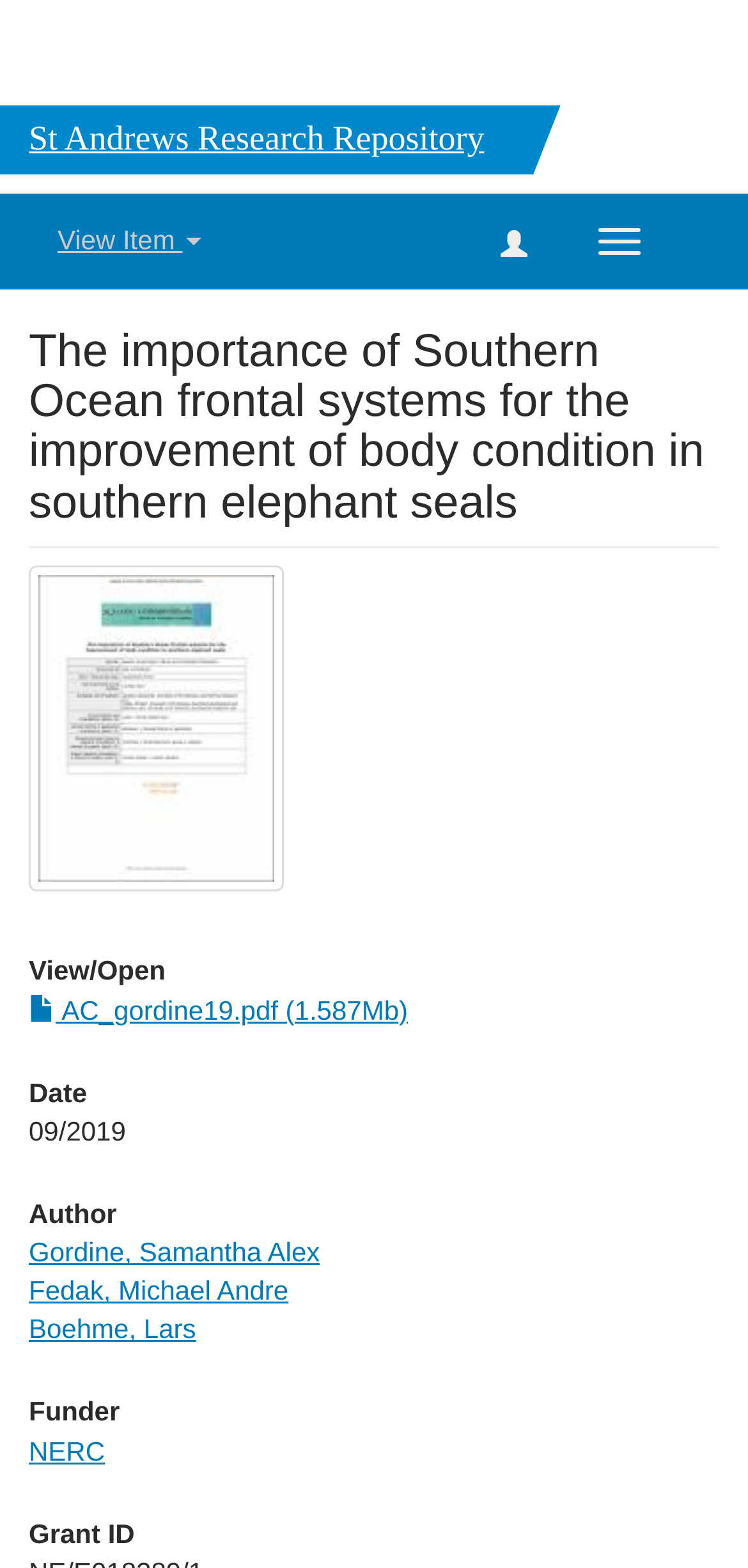Can you determine the bounding box coordinates of the area that needs to be clicked to fulfill the following instruction: "View Item"?

[0.077, 0.143, 0.27, 0.162]